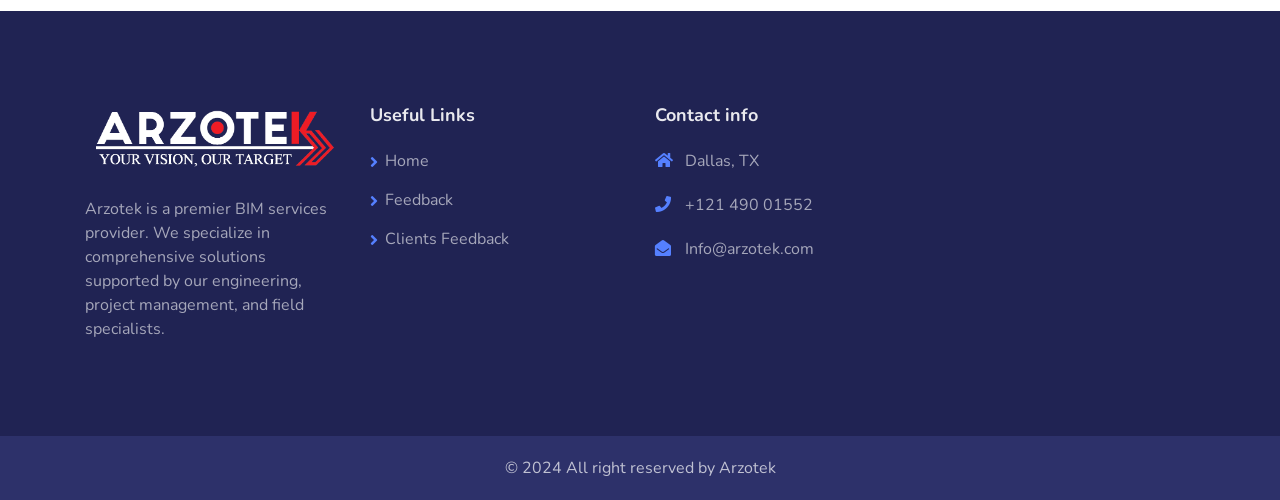Answer the question in one word or a short phrase:
What is the company's specialization?

BIM services